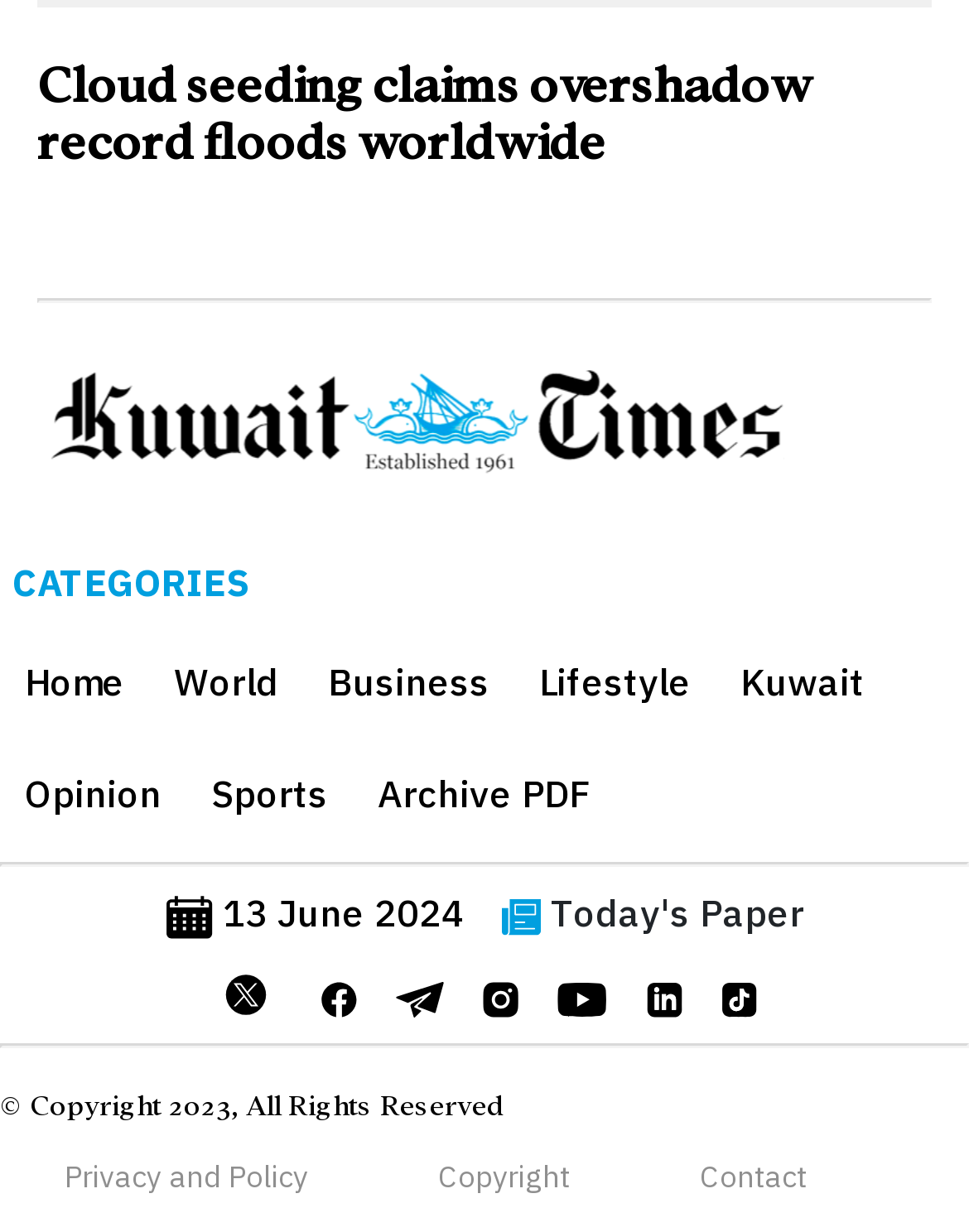What is the text of the copyright notice?
From the details in the image, provide a complete and detailed answer to the question.

I found the copyright notice by looking at the element with the text 'Copyright 2023, All Rights Reserved' which is located at the bottom of the webpage.